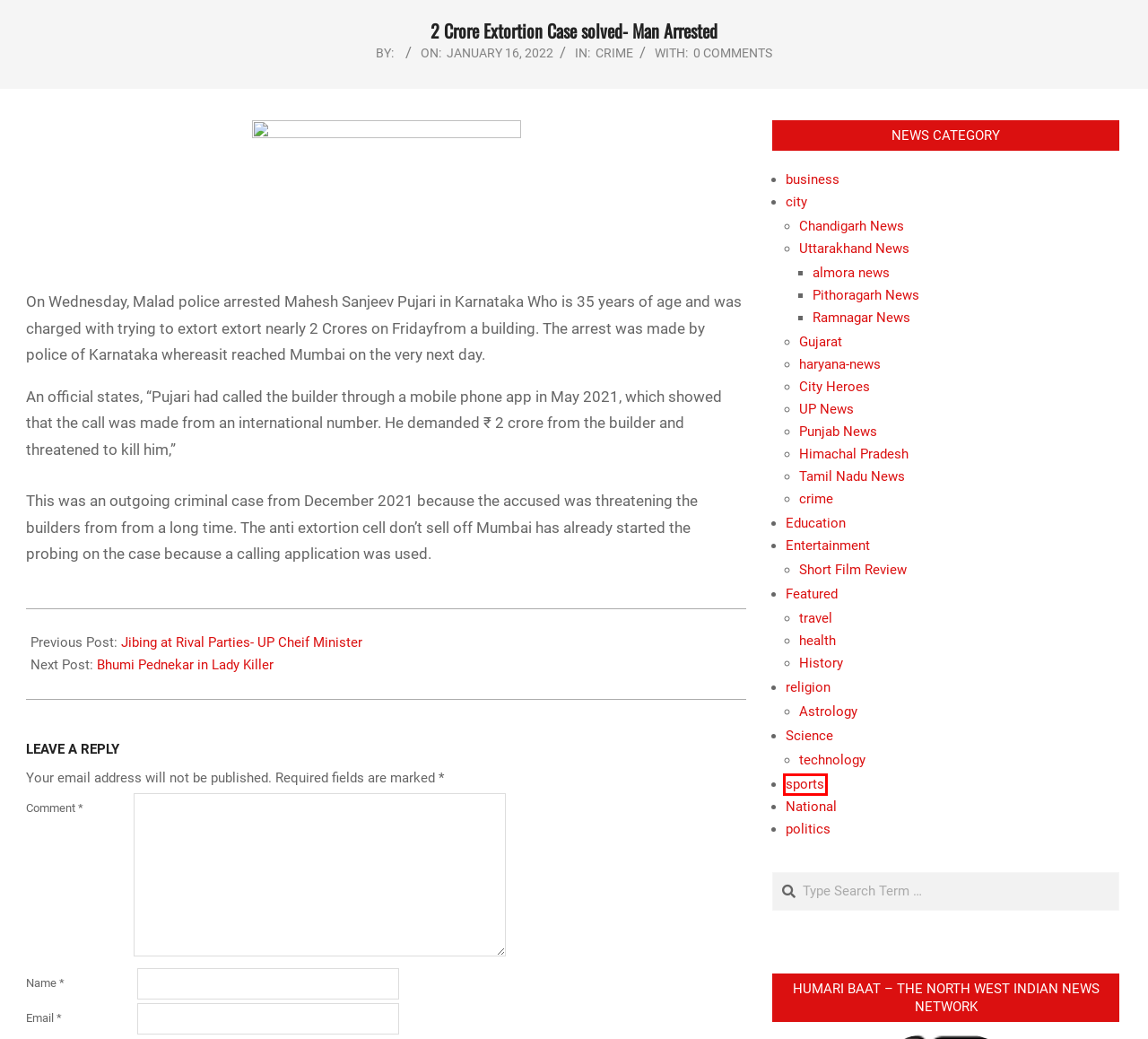Consider the screenshot of a webpage with a red bounding box around an element. Select the webpage description that best corresponds to the new page after clicking the element inside the red bounding box. Here are the candidates:
A. Uttarakhand News - Humari Baat - The Daily News of North Western Region India
B. Education and Learning - Humari Baat - The Daily News of North Western Region India
C. History - Humari Baat - The Daily News of North Western Region India
D. haryana-news - Humari Baat - The Daily News of North Western Region India
E. Gujarat - Humari Baat - The Daily News of North Western Region India
F. Tamil Nadu News - Humari Baat - The Daily News of North Western Region India
G. Punjab News - Humari Baat - The Daily News of North Western Region India
H. sports - Humari Baat - The Daily News of North Western Region India

H